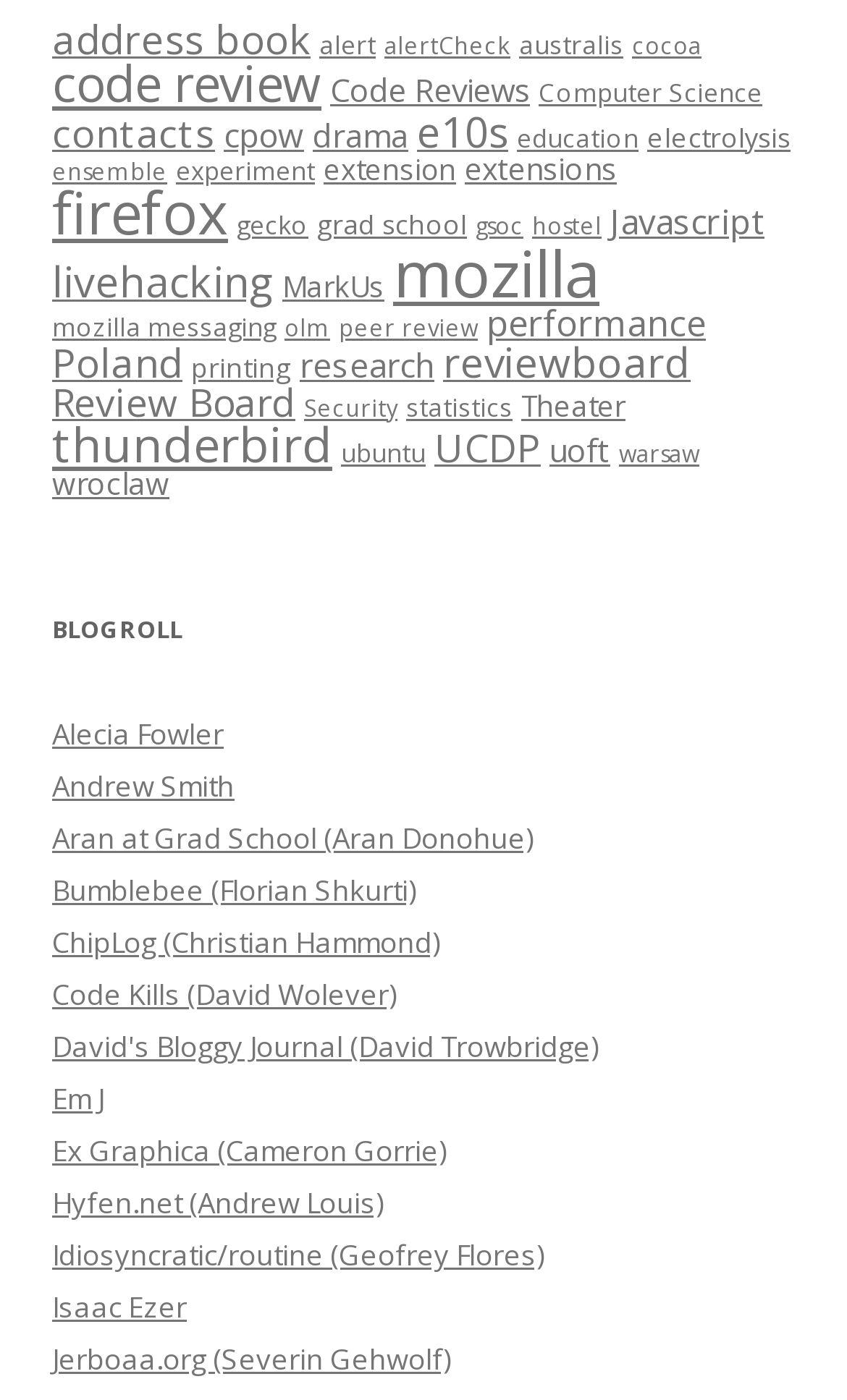Answer the following in one word or a short phrase: 
How many items are in 'Code Reviews'?

11